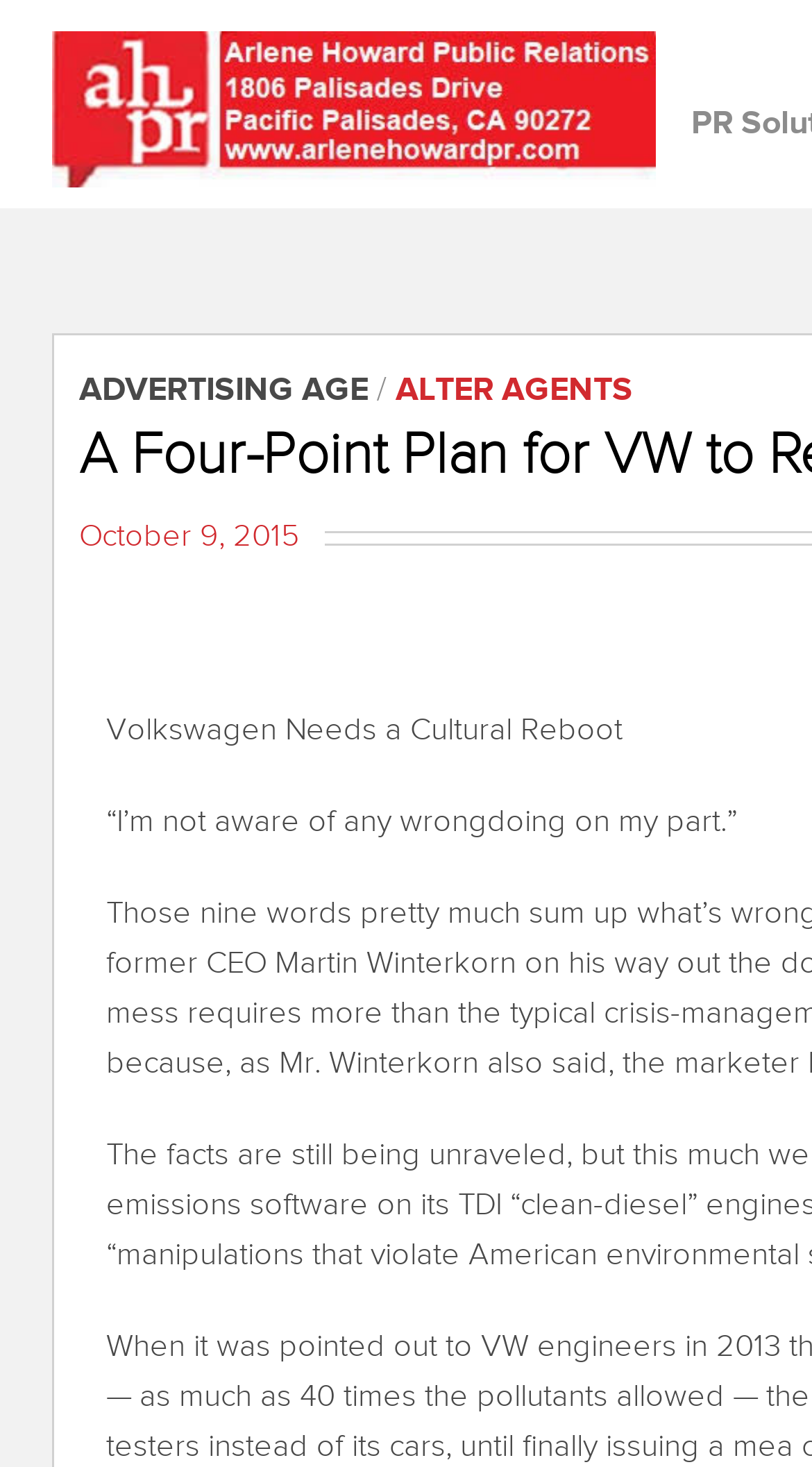What is the topic of the article?
Using the visual information from the image, give a one-word or short-phrase answer.

Volkswagen